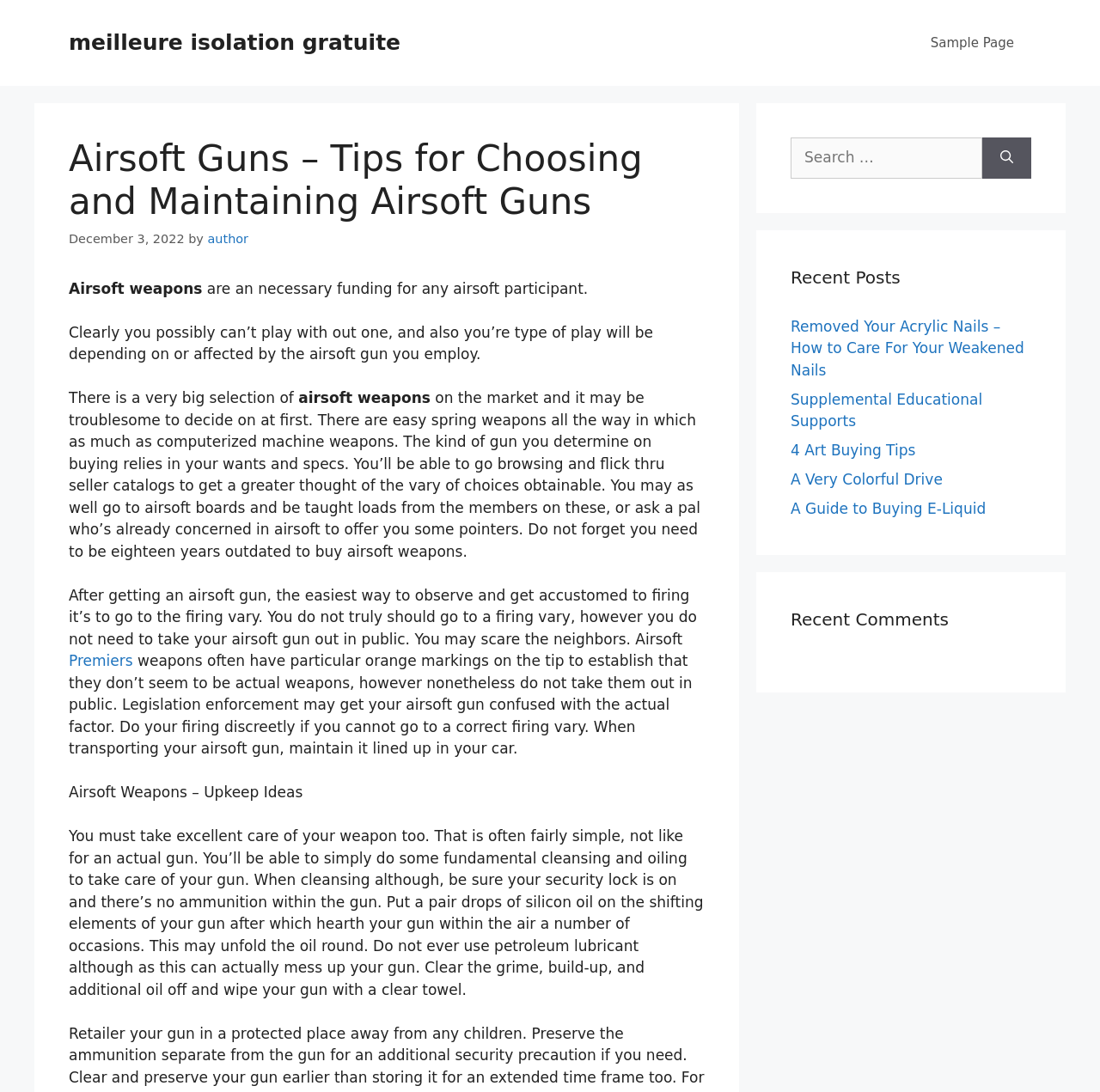Using the information in the image, give a detailed answer to the following question: Where should you not take your airsoft gun?

According to the webpage, it is advised not to take your airsoft gun out in public as it may scare the neighbors and law enforcement may confuse it with a real weapon. Instead, it is recommended to practice firing at a firing range or discreetly.